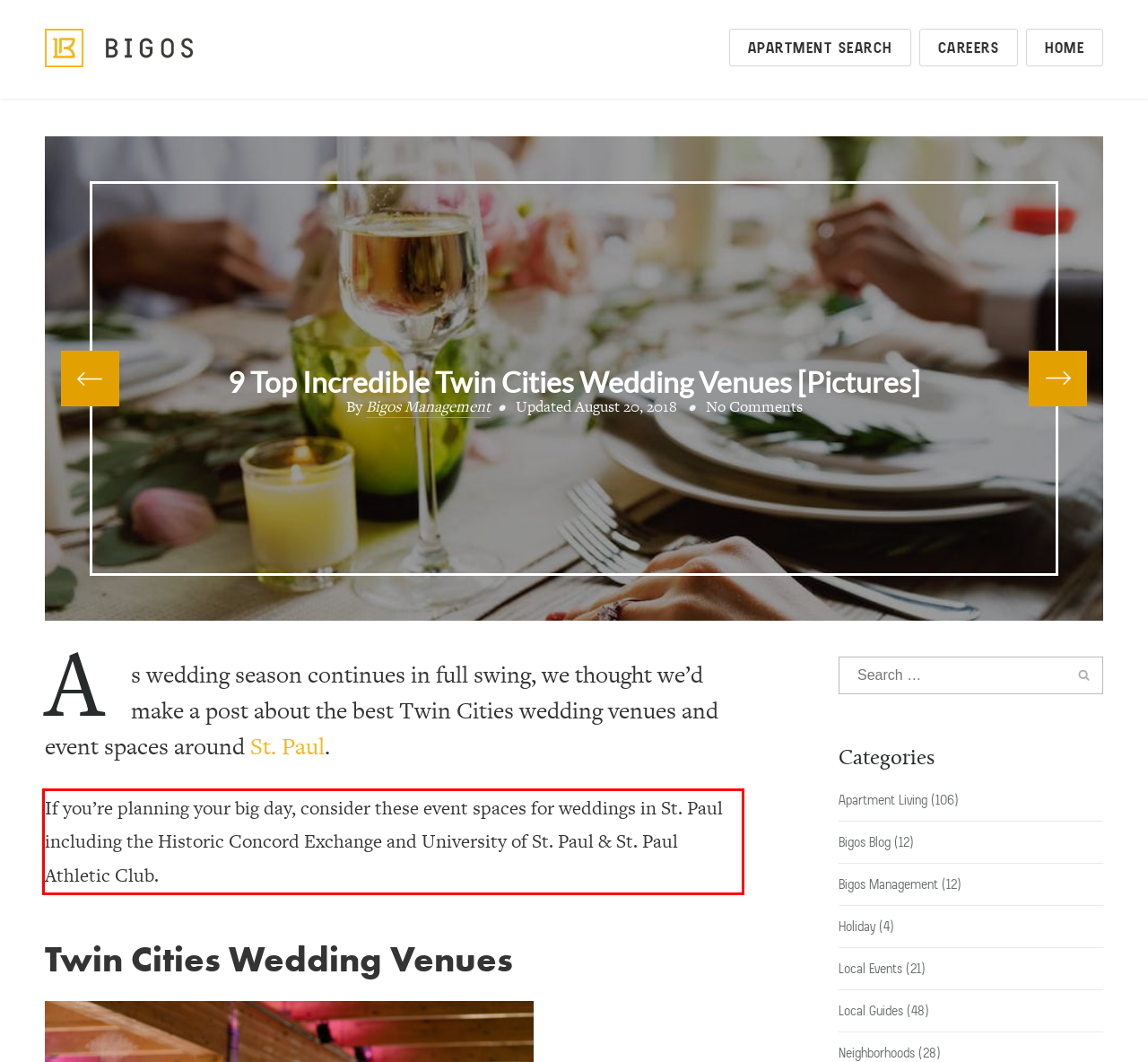From the given screenshot of a webpage, identify the red bounding box and extract the text content within it.

If you’re planning your big day, consider these event spaces for weddings in St. Paul including the Historic Concord Exchange and University of St. Paul & St. Paul Athletic Club.